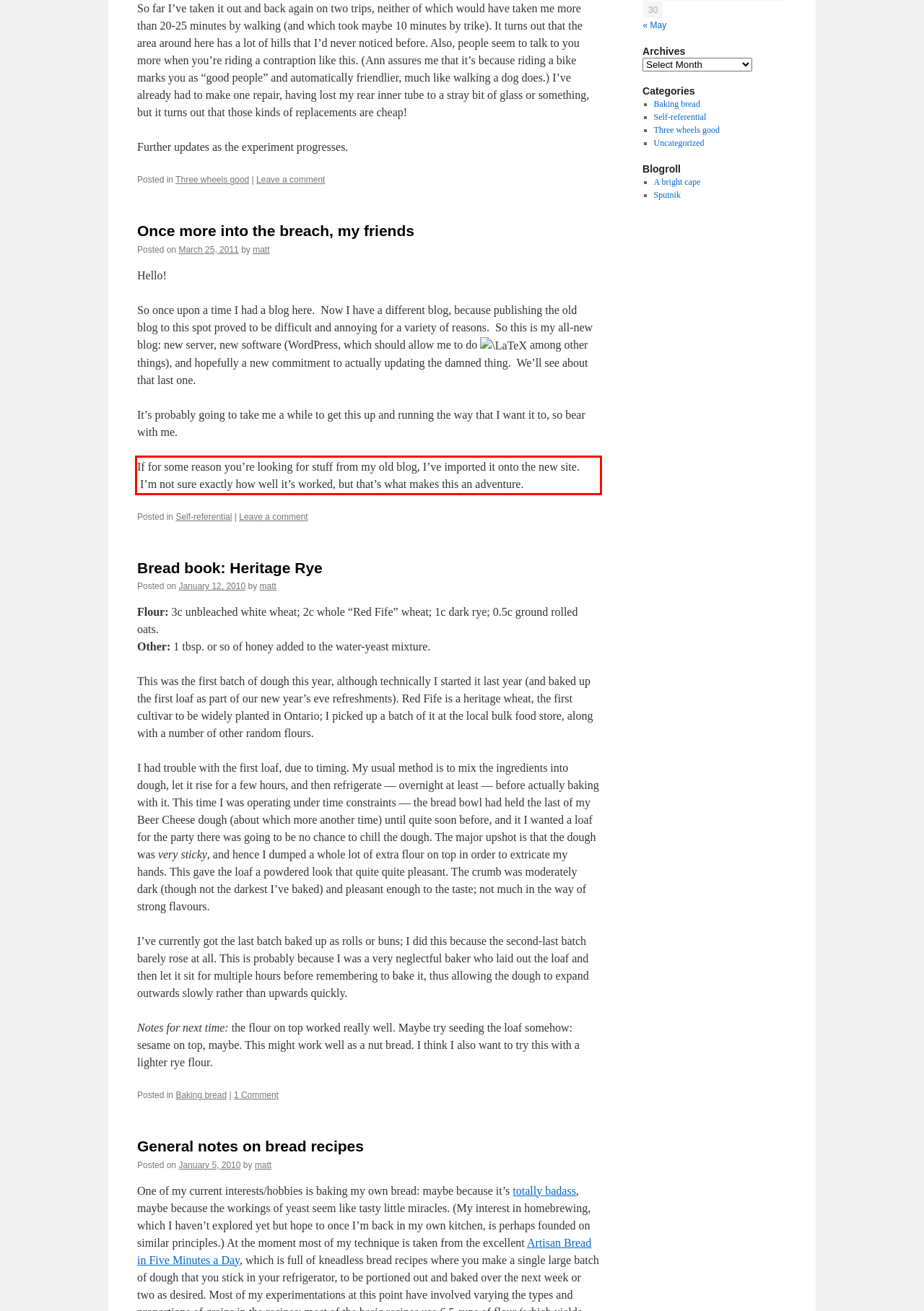Please recognize and transcribe the text located inside the red bounding box in the webpage image.

If for some reason you’re looking for stuff from my old blog, I’ve imported it onto the new site. I’m not sure exactly how well it’s worked, but that’s what makes this an adventure.